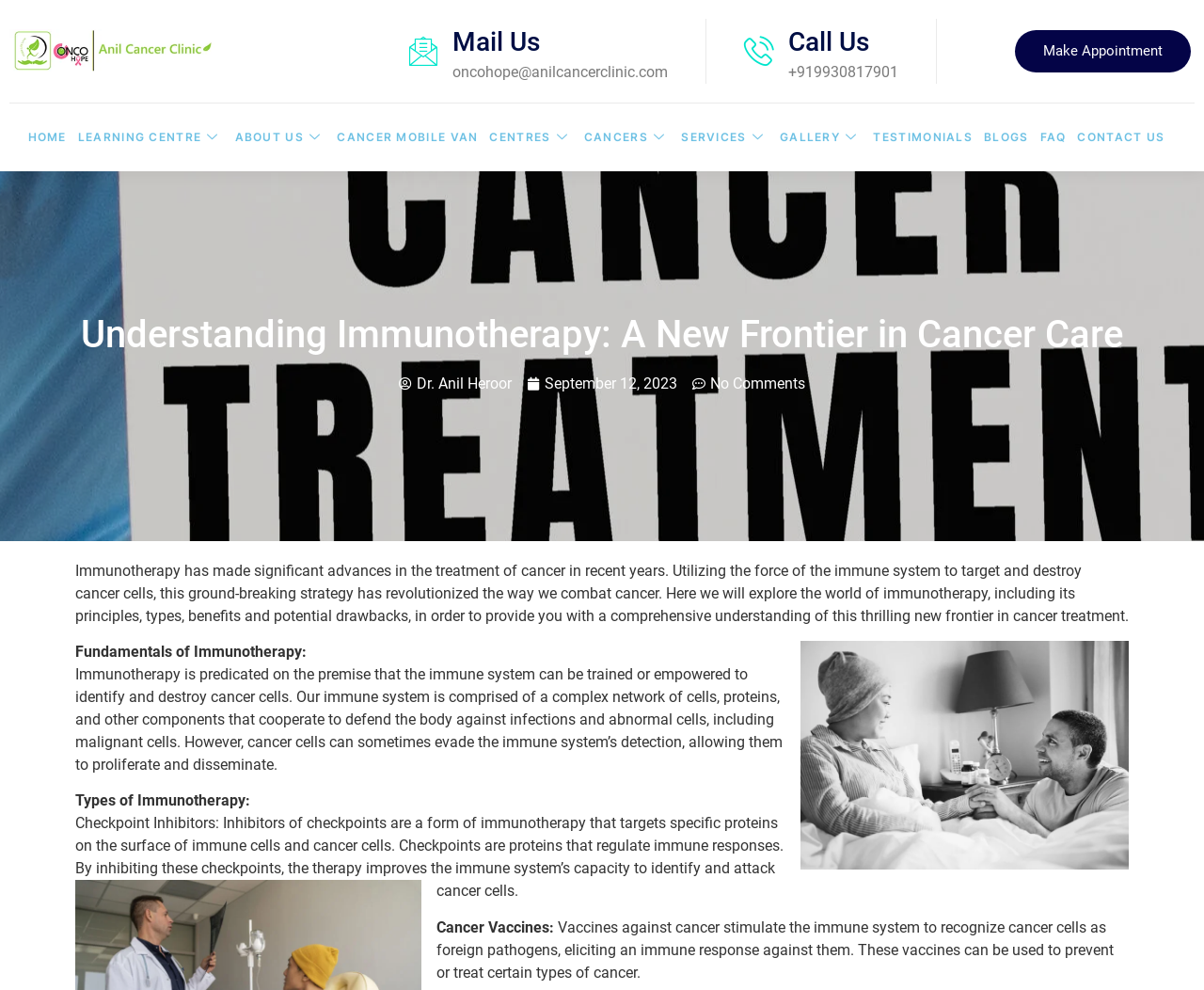Please predict the bounding box coordinates (top-left x, top-left y, bottom-right x, bottom-right y) for the UI element in the screenshot that fits the description: September 12, 2023

[0.438, 0.377, 0.562, 0.399]